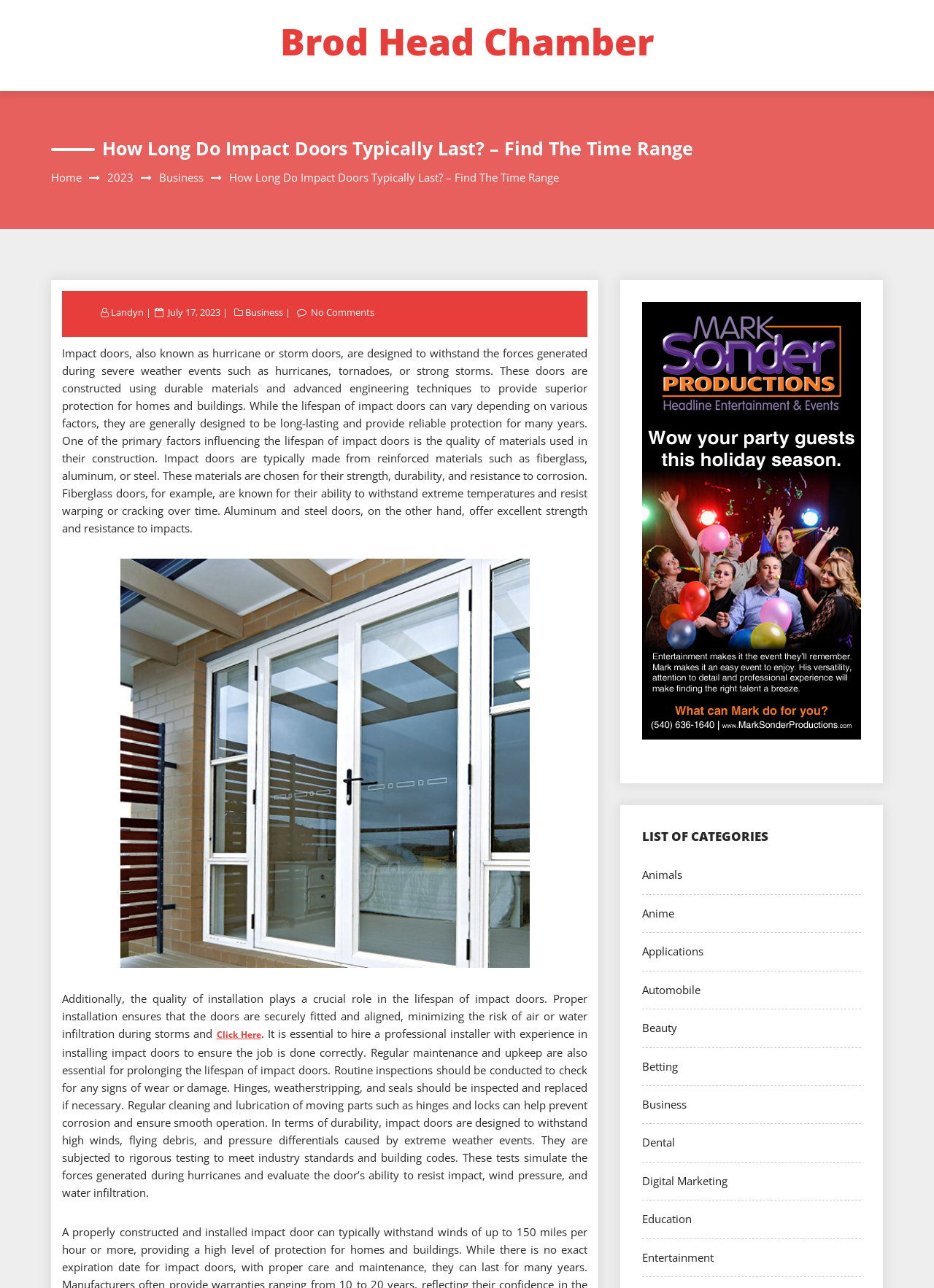Locate the bounding box coordinates of the element I should click to achieve the following instruction: "Open Direct Action Everywhere Girl link".

None